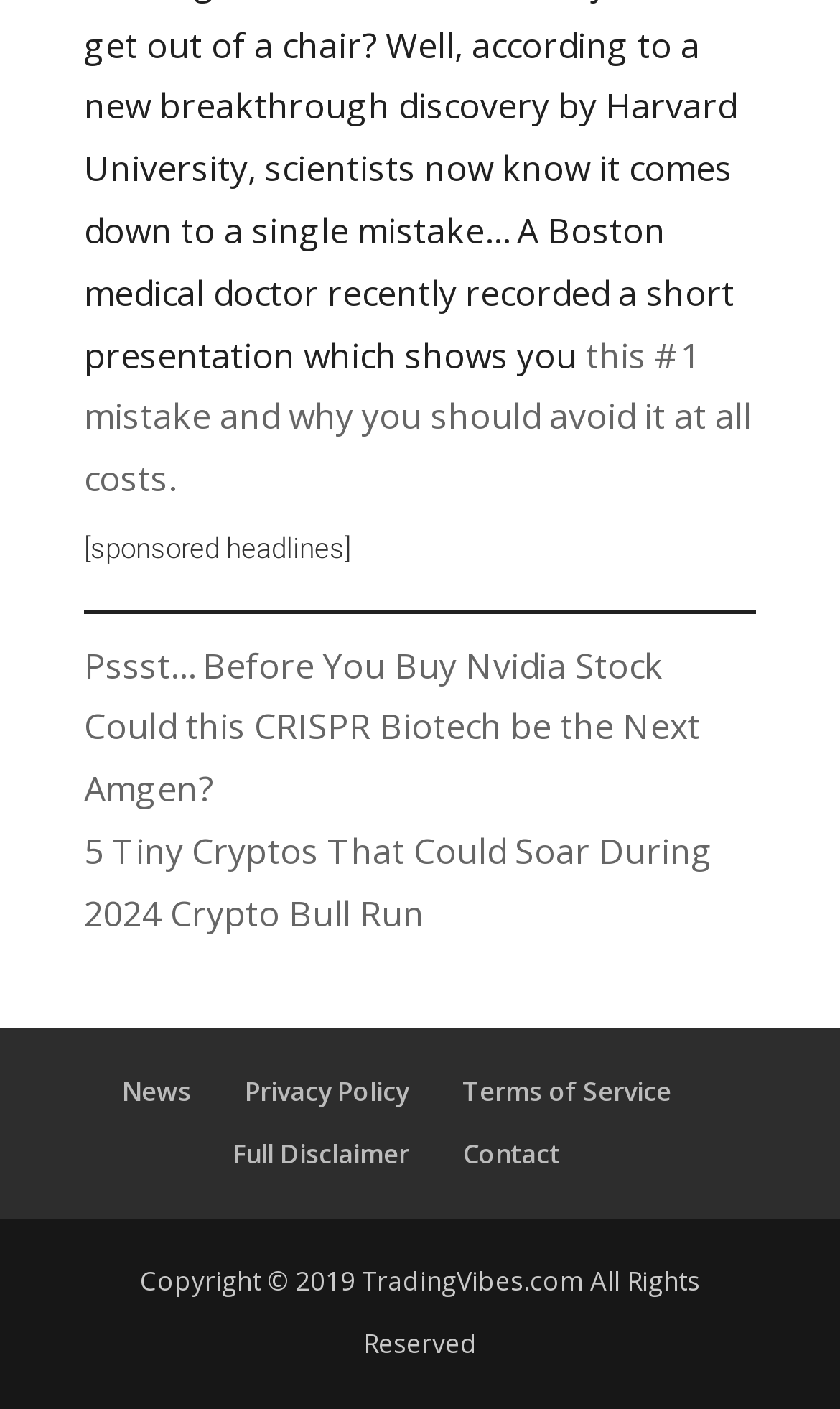Please find the bounding box coordinates (top-left x, top-left y, bottom-right x, bottom-right y) in the screenshot for the UI element described as follows: Full Disclaimer

[0.277, 0.806, 0.487, 0.832]